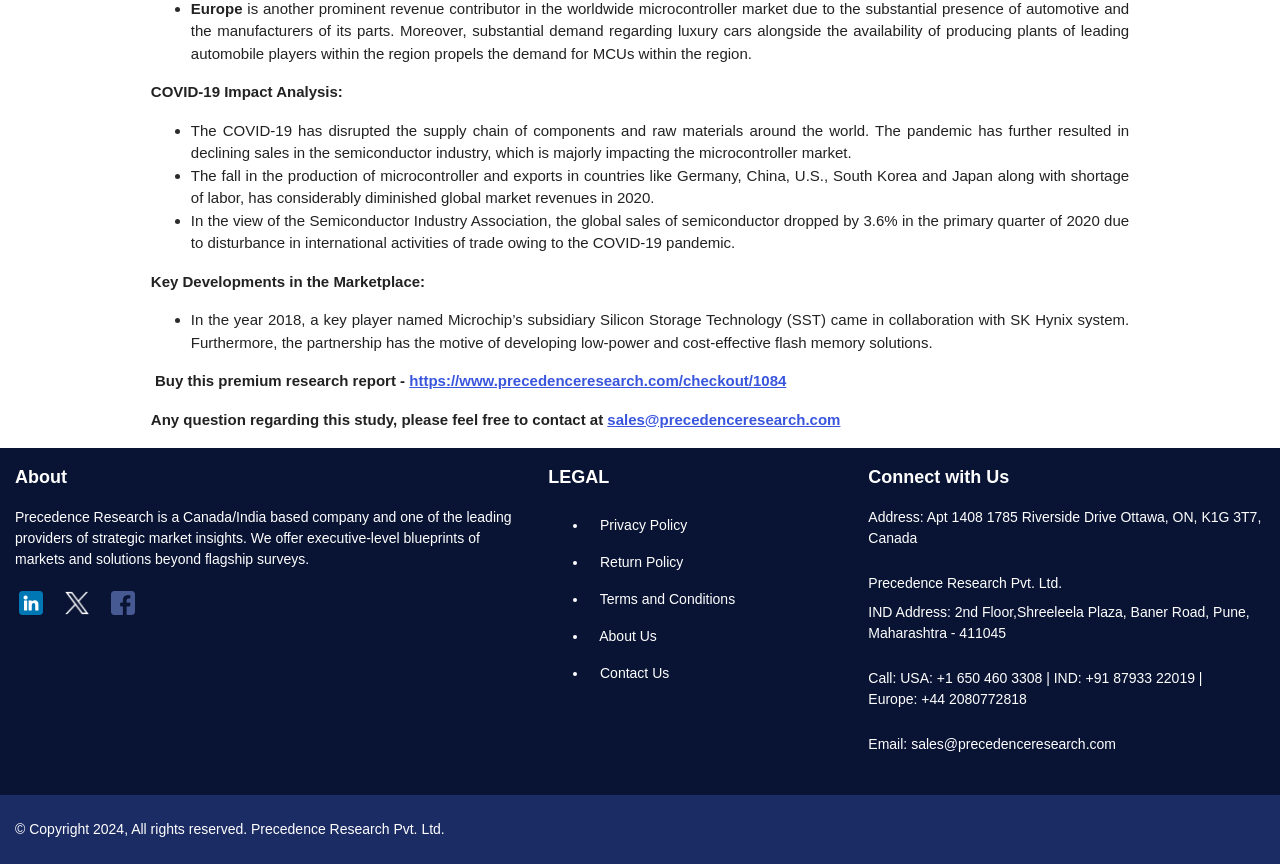What is the purpose of the partnership between Microchip's subsidiary Silicon Storage Technology (SST) and SK Hynix system?
Can you provide an in-depth and detailed response to the question?

According to the webpage, the partnership between Microchip's subsidiary Silicon Storage Technology (SST) and SK Hynix system has the motive of developing low-power and cost-effective flash memory solutions.